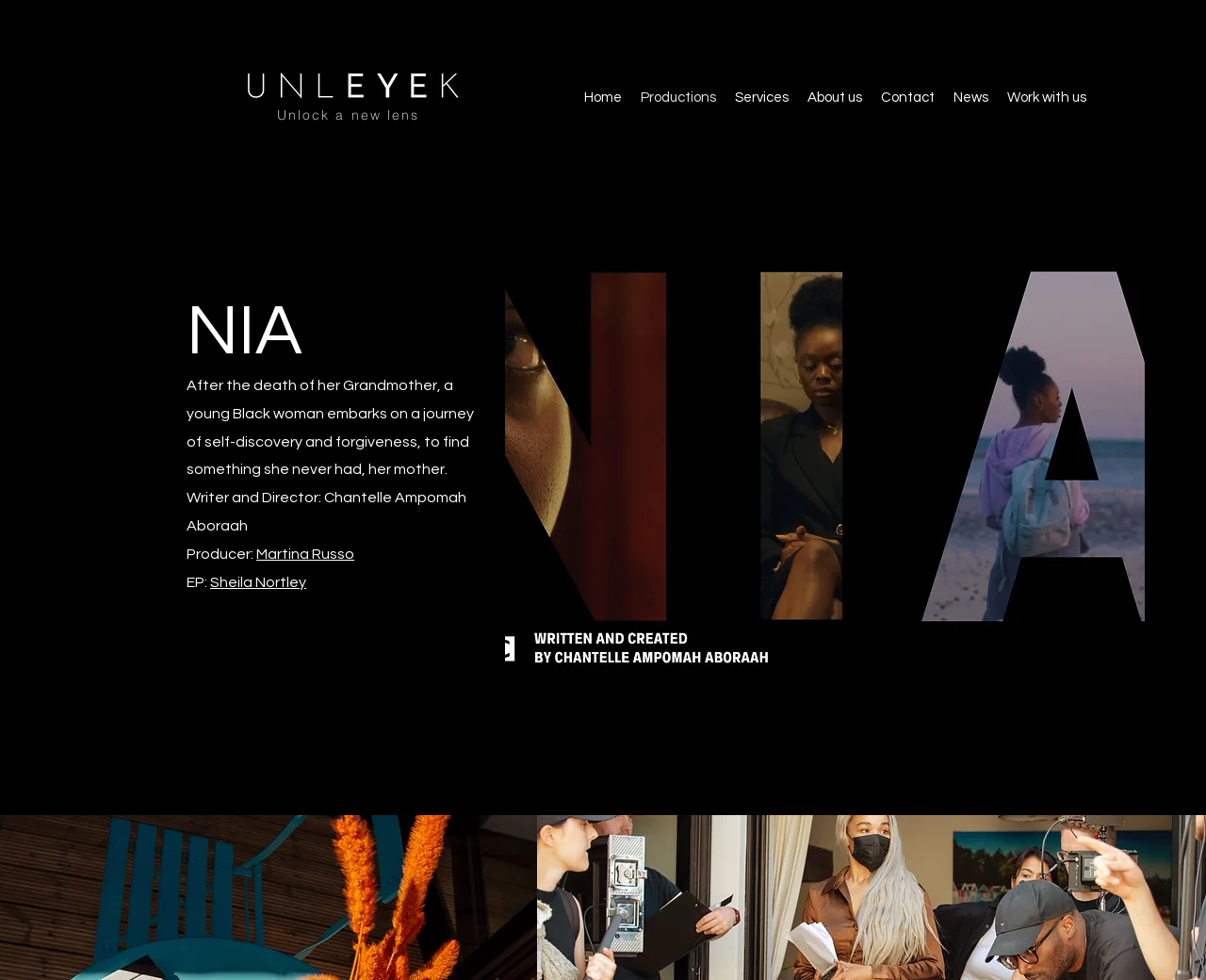Who is the writer and director of the film?
Refer to the image and provide a concise answer in one word or phrase.

Chantelle Ampomah Aboraah